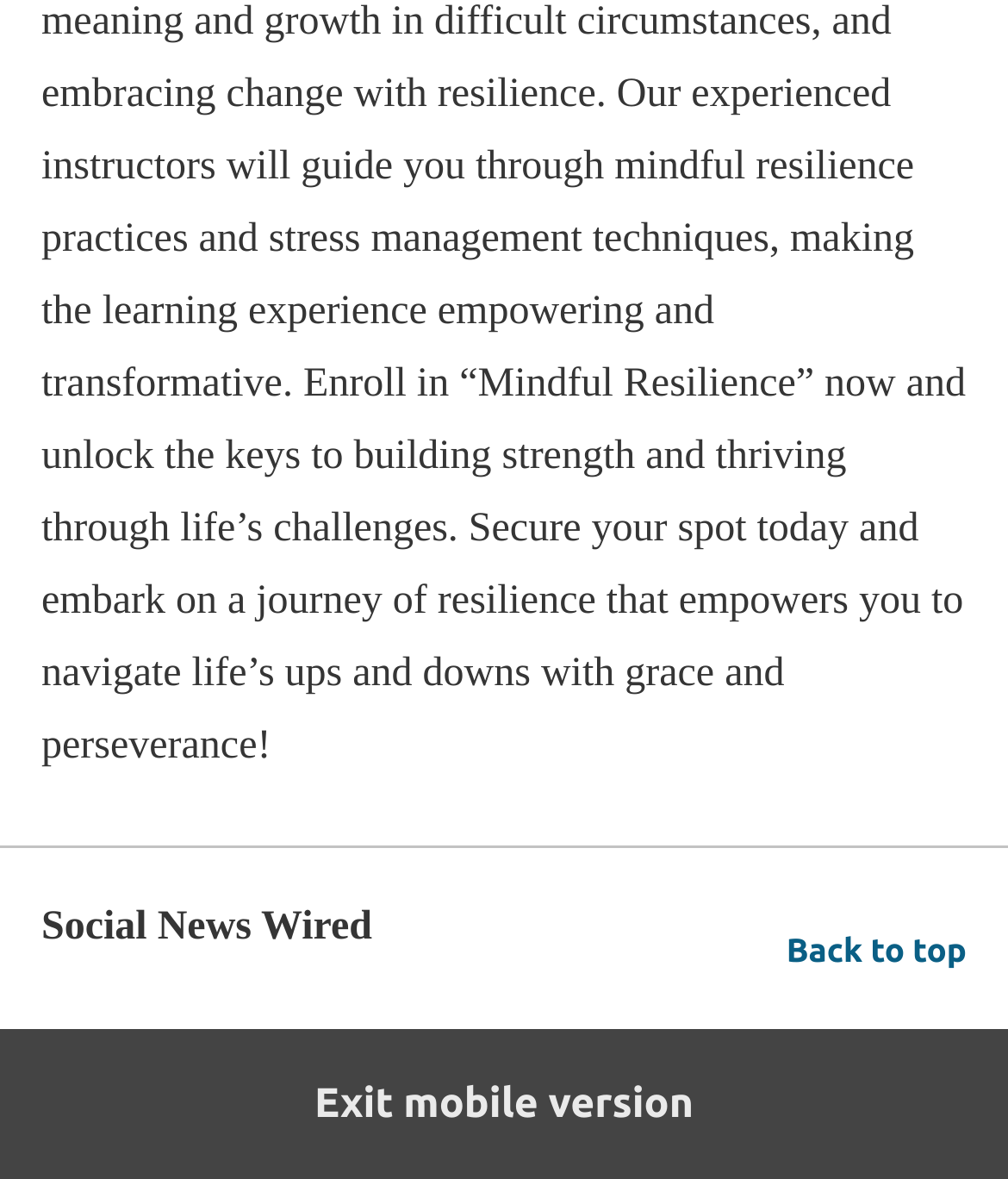Identify the bounding box of the UI element that matches this description: "Exit mobile version".

[0.0, 0.872, 1.0, 1.0]